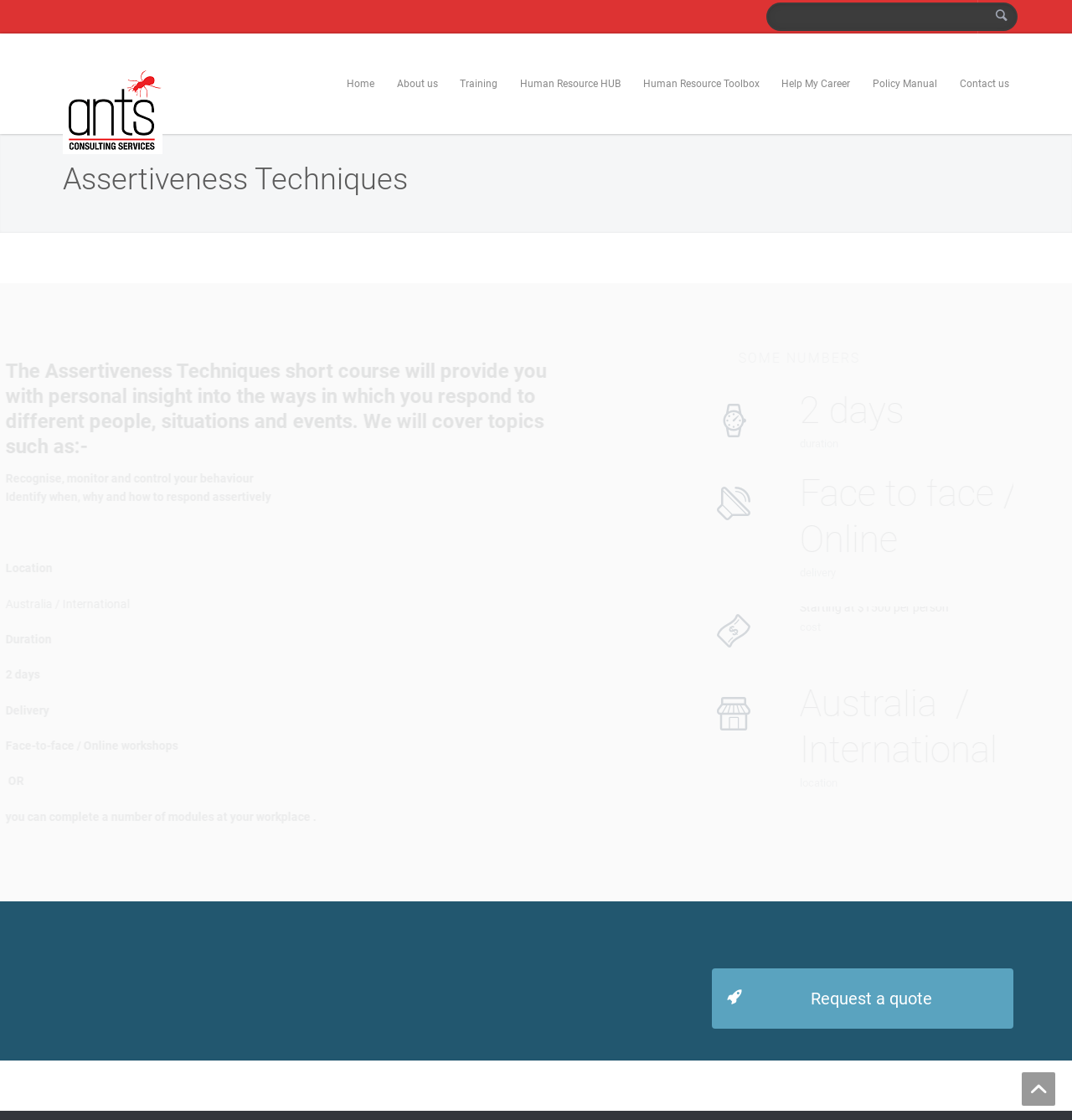What is the duration of the Assertiveness Techniques short course?
Provide a comprehensive and detailed answer to the question.

The duration of the Assertiveness Techniques short course can be found in the webpage's content section, where it is mentioned that the course duration is 2 days.